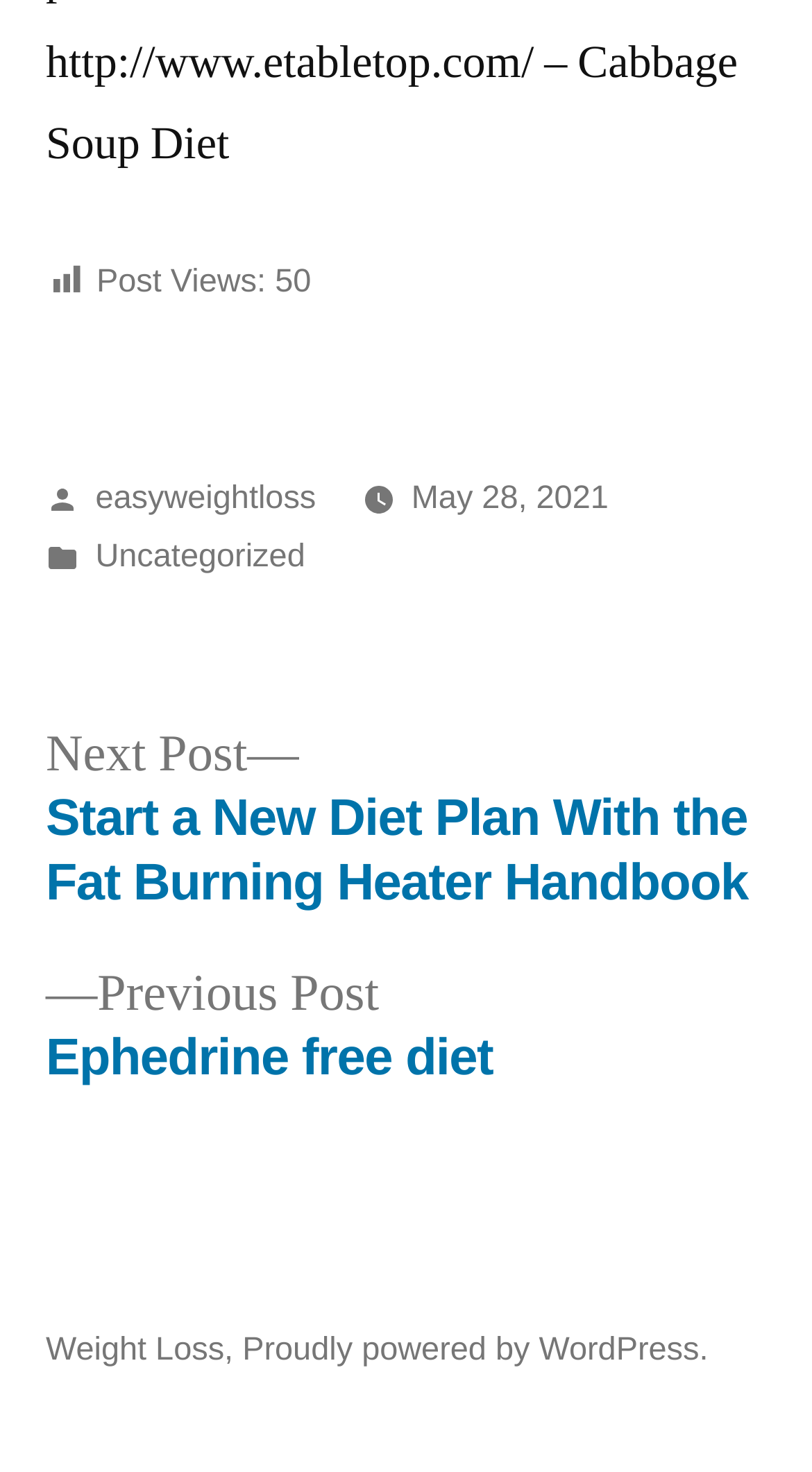What is the title of the previous post?
Using the information presented in the image, please offer a detailed response to the question.

The title of the previous post can be found in the navigation section of the webpage, where it says 'Previous post:' followed by a link to 'Ephedrine free diet'.